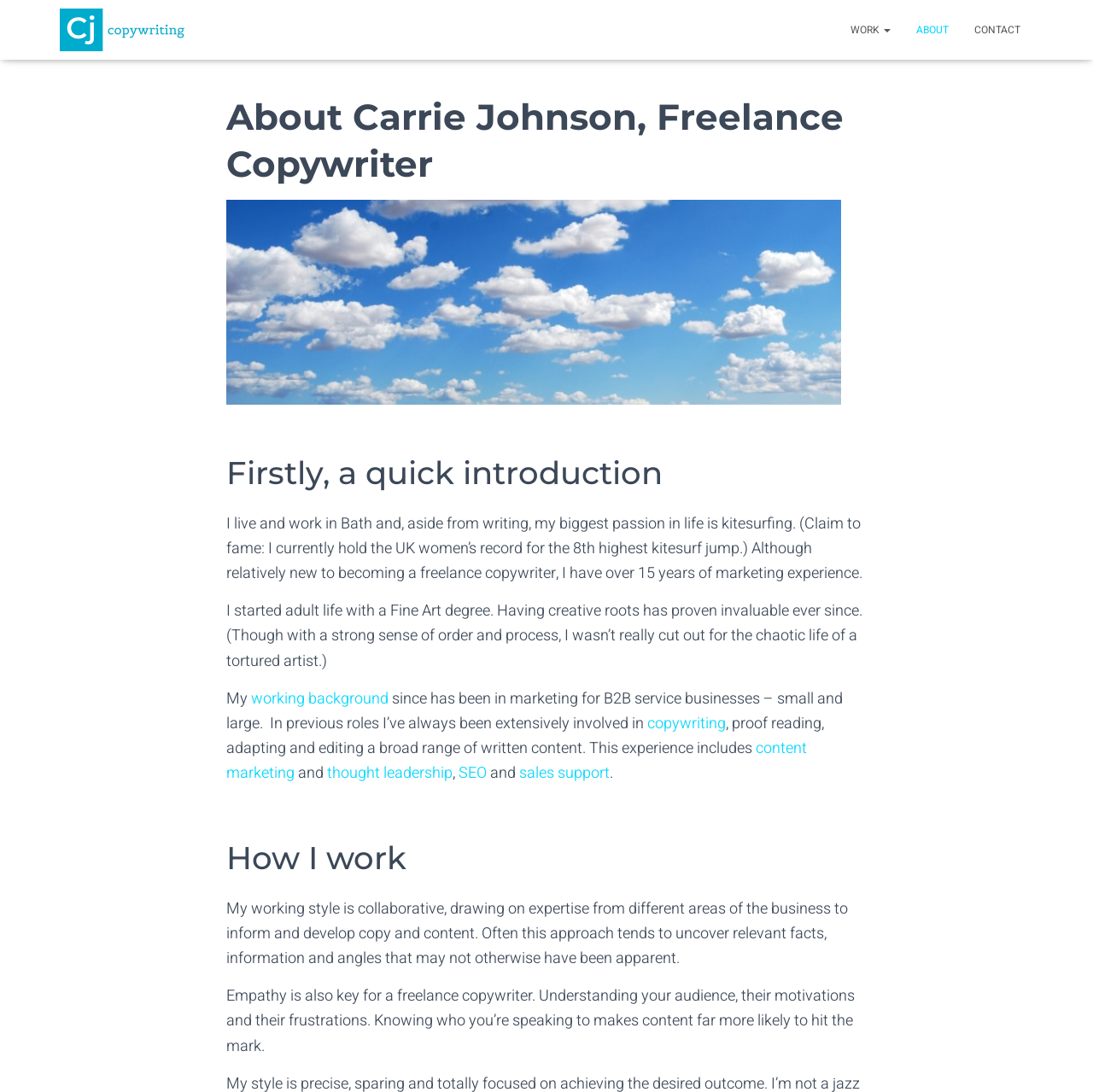From the image, can you give a detailed response to the question below:
What type of businesses has the freelance copywriter worked with?

The answer can be found in the section where the freelance copywriter's working background is described, mentioning that the experience has been in marketing for B2B service businesses – small and large.